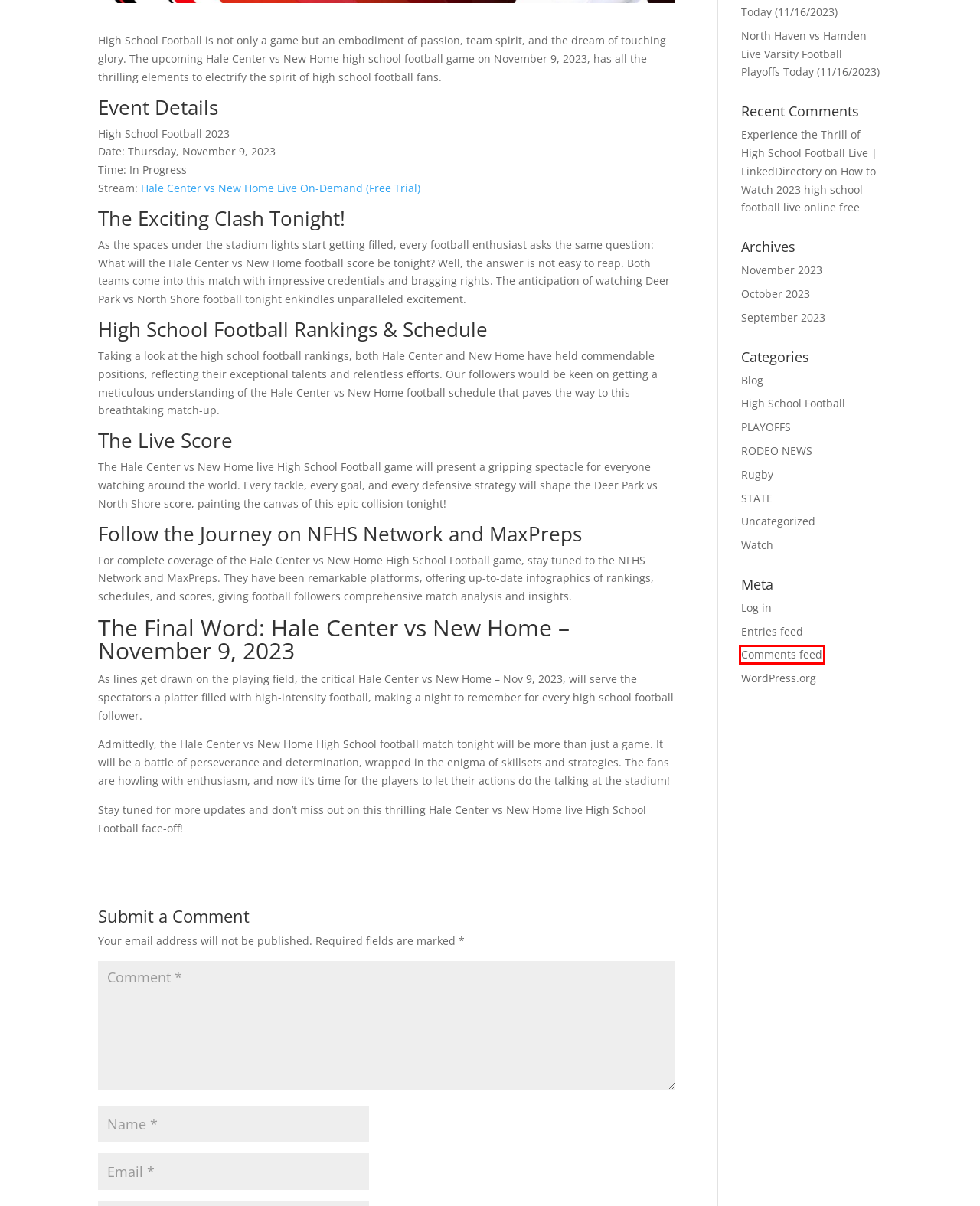You have received a screenshot of a webpage with a red bounding box indicating a UI element. Please determine the most fitting webpage description that matches the new webpage after clicking on the indicated element. The choices are:
A. How to Watch 2023 high school football live online free - USA Sports Zone
B. Blog Archives - USA Sports Zone
C. Comments for USA Sports Zone
D. Rugby Archives - USA Sports Zone
E. LinkedDirectory | Free Web Directory | Instant Approval Directory
F. November 2023 - USA Sports Zone
G. Watch High School Football Live Stream & On Demand
H. October 2023 - USA Sports Zone

C